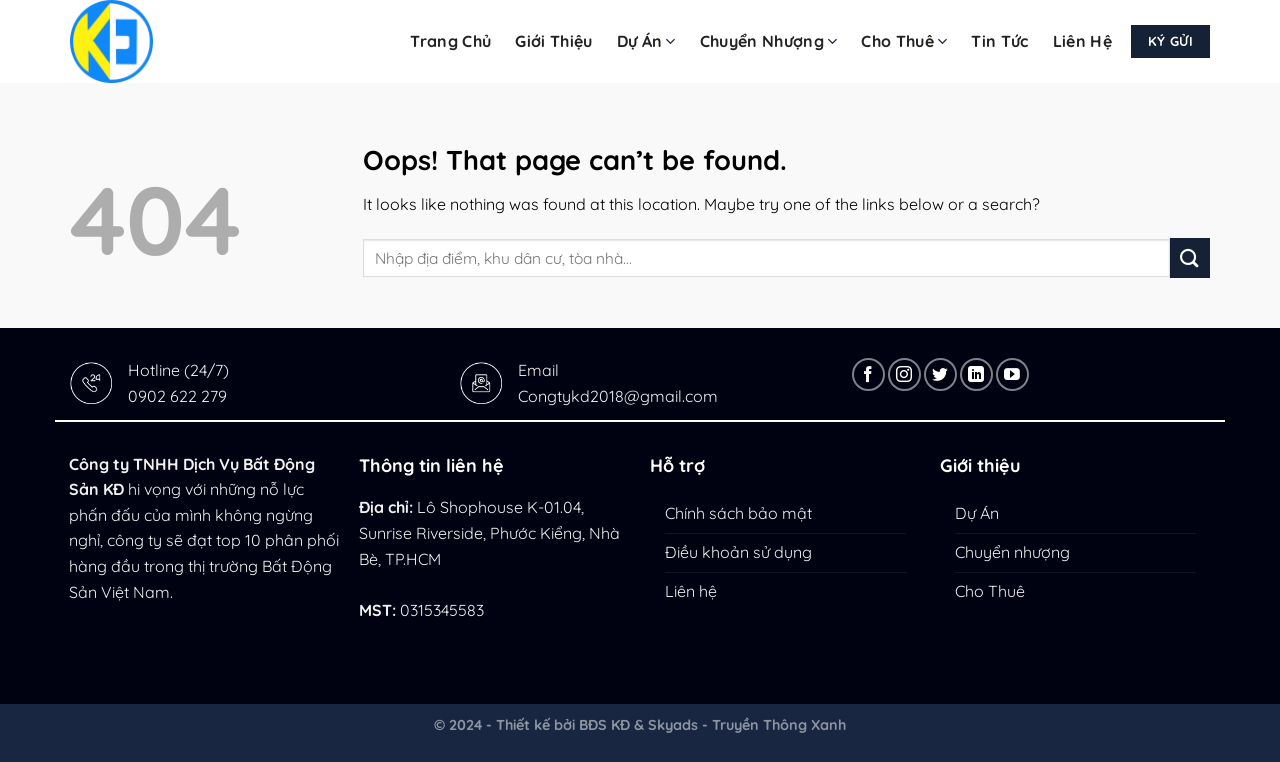Answer the following inquiry with a single word or phrase:
What is the error code displayed on the page?

404